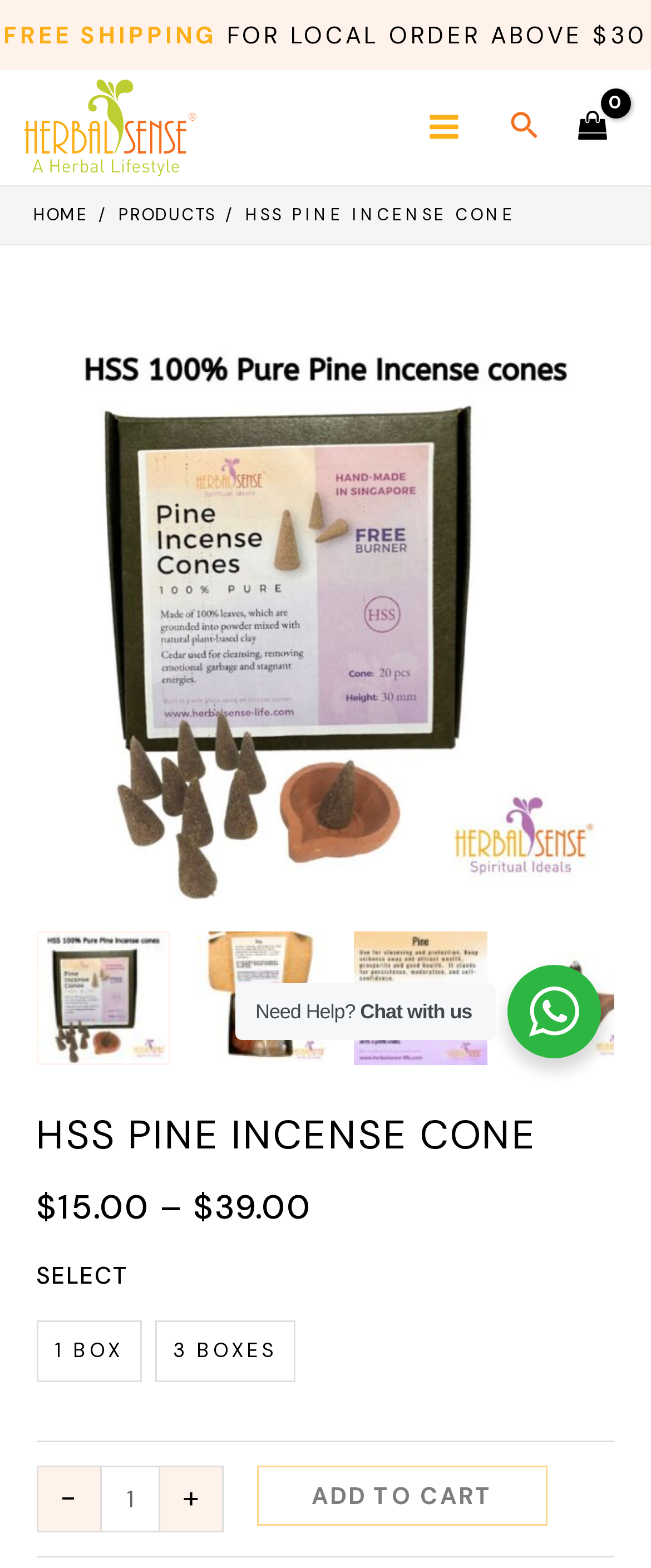Specify the bounding box coordinates of the area that needs to be clicked to achieve the following instruction: "View product details".

[0.055, 0.21, 0.945, 0.58]